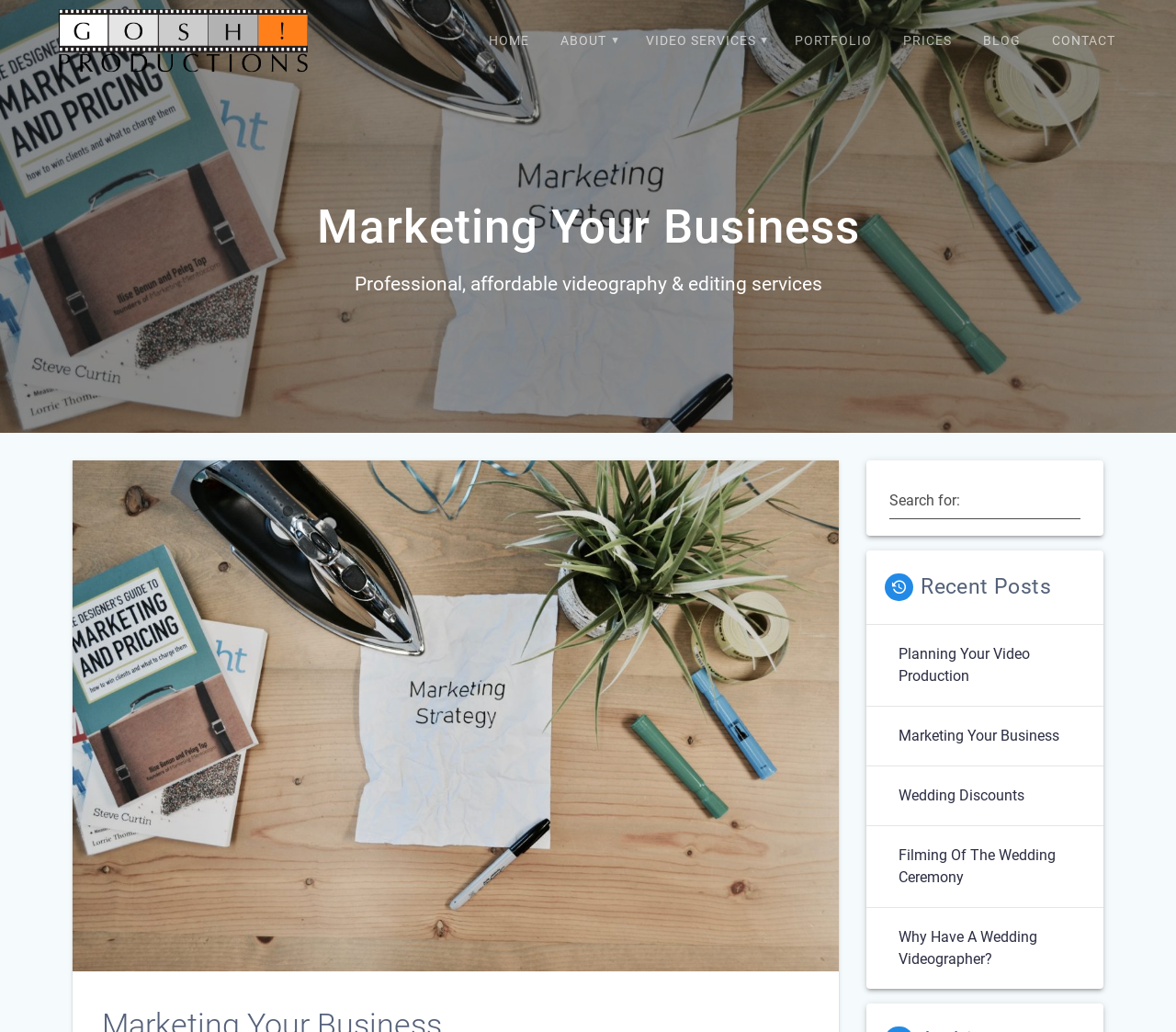Elaborate on the different components and information displayed on the webpage.

The webpage is about marketing a business, specifically video production services. At the top left, there is a logo and a link to "GOSH! Productions - cheshire video production". Next to it, there are several navigation links, including "HOME", "ABOUT", "VIDEO SERVICES", "PORTFOLIO", "PRICES", "BLOG", and "CONTACT", which are aligned horizontally and take up the top section of the page.

Below the navigation links, there is a heading that reads "Marketing Your Business". Underneath this heading, there is a brief description of the services offered, which is "Professional, affordable videography & editing services".

On the right side of the page, there is a search bar with a textbox labeled "Search for:". Below the search bar, there is a section titled "Recent Posts" with five links to recent blog posts, including "Planning Your Video Production", "Marketing Your Business", "Wedding Discounts", "Filming Of The Wedding Ceremony", and "Why Have A Wedding Videographer?". These links are stacked vertically and take up the middle to bottom section of the page.

Overall, the webpage appears to be a business website that provides video production services and has a blog section with recent posts.